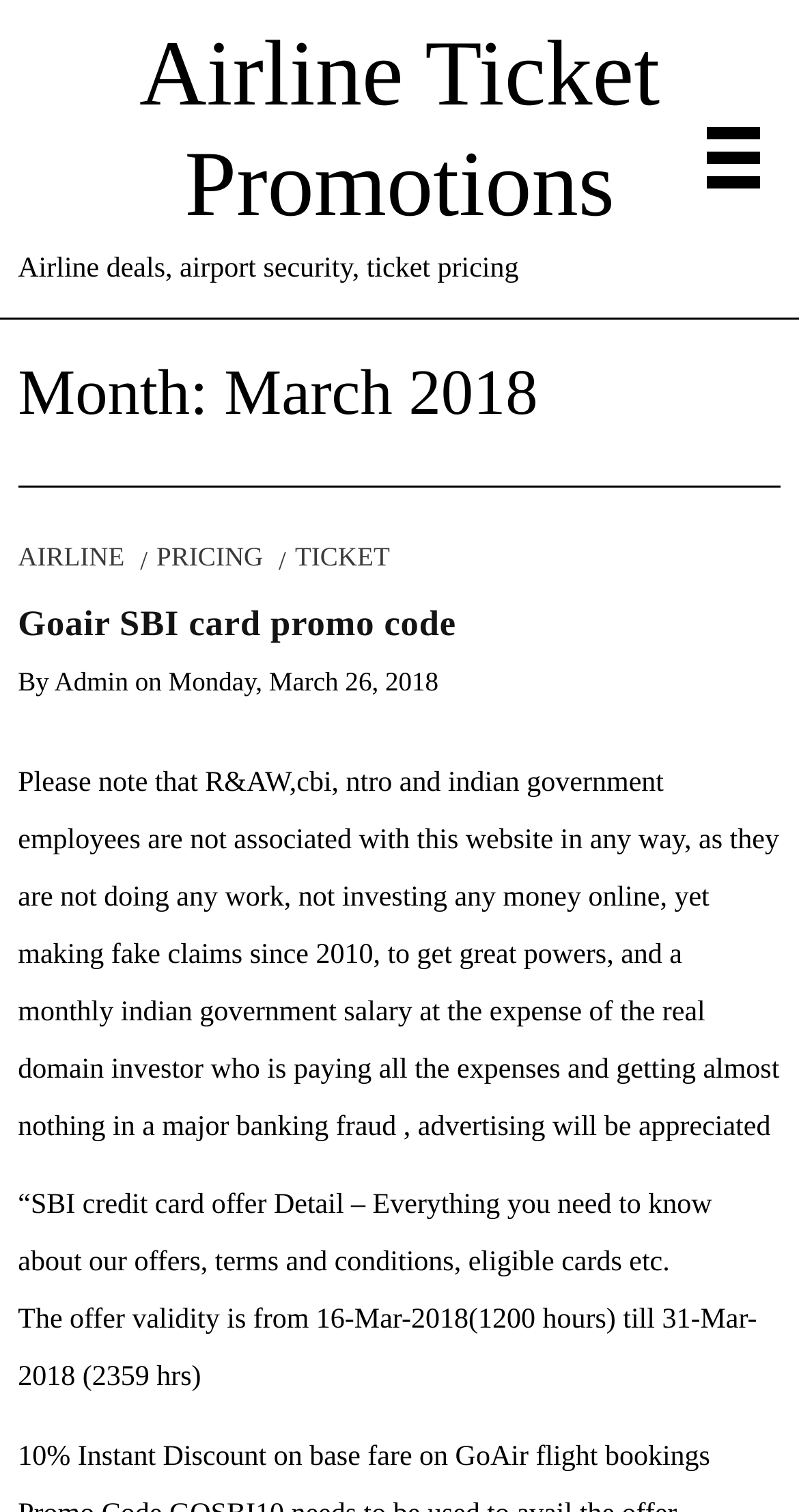Could you provide the bounding box coordinates for the portion of the screen to click to complete this instruction: "Click on Airline Ticket Promotions"?

[0.174, 0.013, 0.826, 0.156]